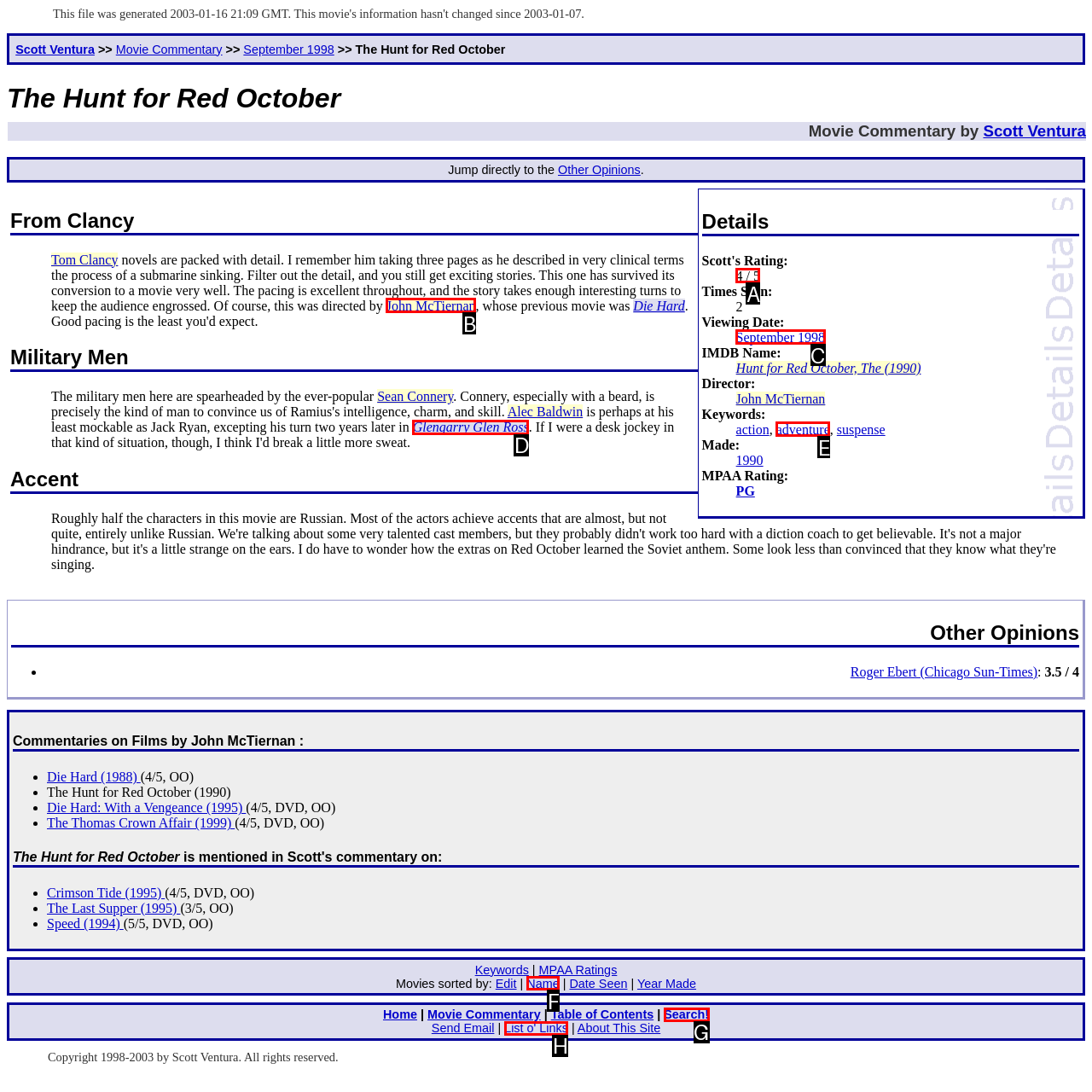Indicate the HTML element that should be clicked to perform the task: Check the rating of the movie Reply with the letter corresponding to the chosen option.

A